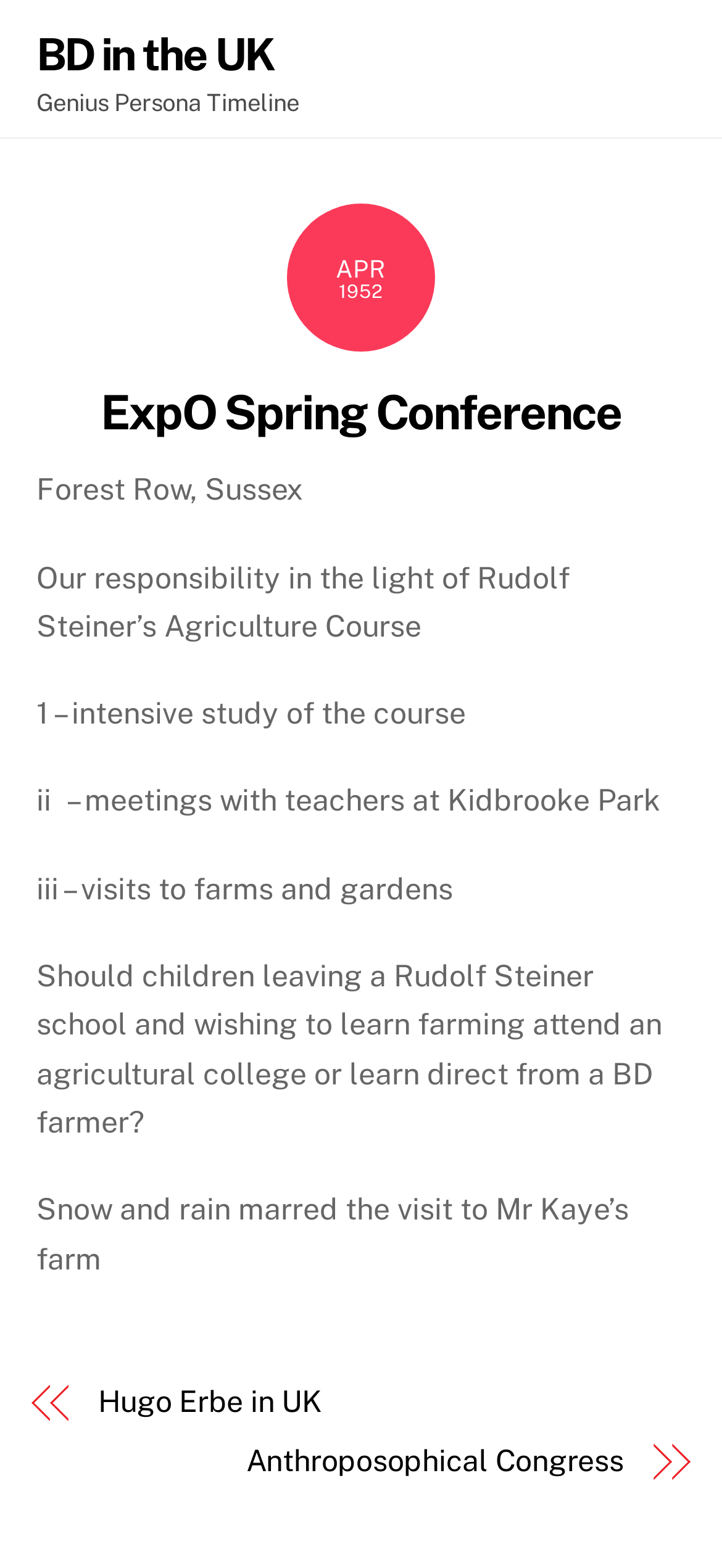Given the description ExpO Spring Conference, predict the bounding box coordinates of the UI element. Ensure the coordinates are in the format (top-left x, top-left y, bottom-right x, bottom-right y) and all values are between 0 and 1.

[0.139, 0.246, 0.861, 0.281]